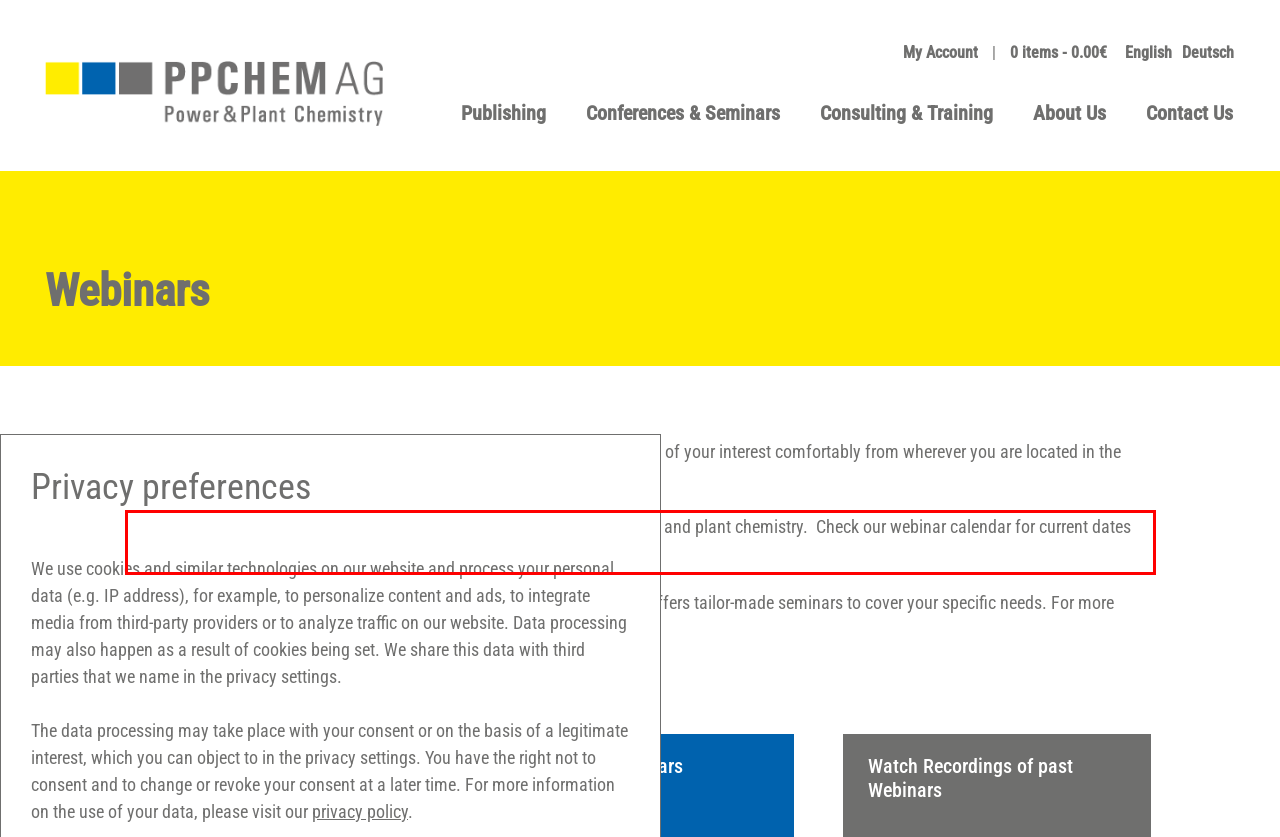Please perform OCR on the text within the red rectangle in the webpage screenshot and return the text content.

PPCHEM regularly offers public webinars on various topics related to power and plant chemistry. Check our webinar calendar for current dates and topics.